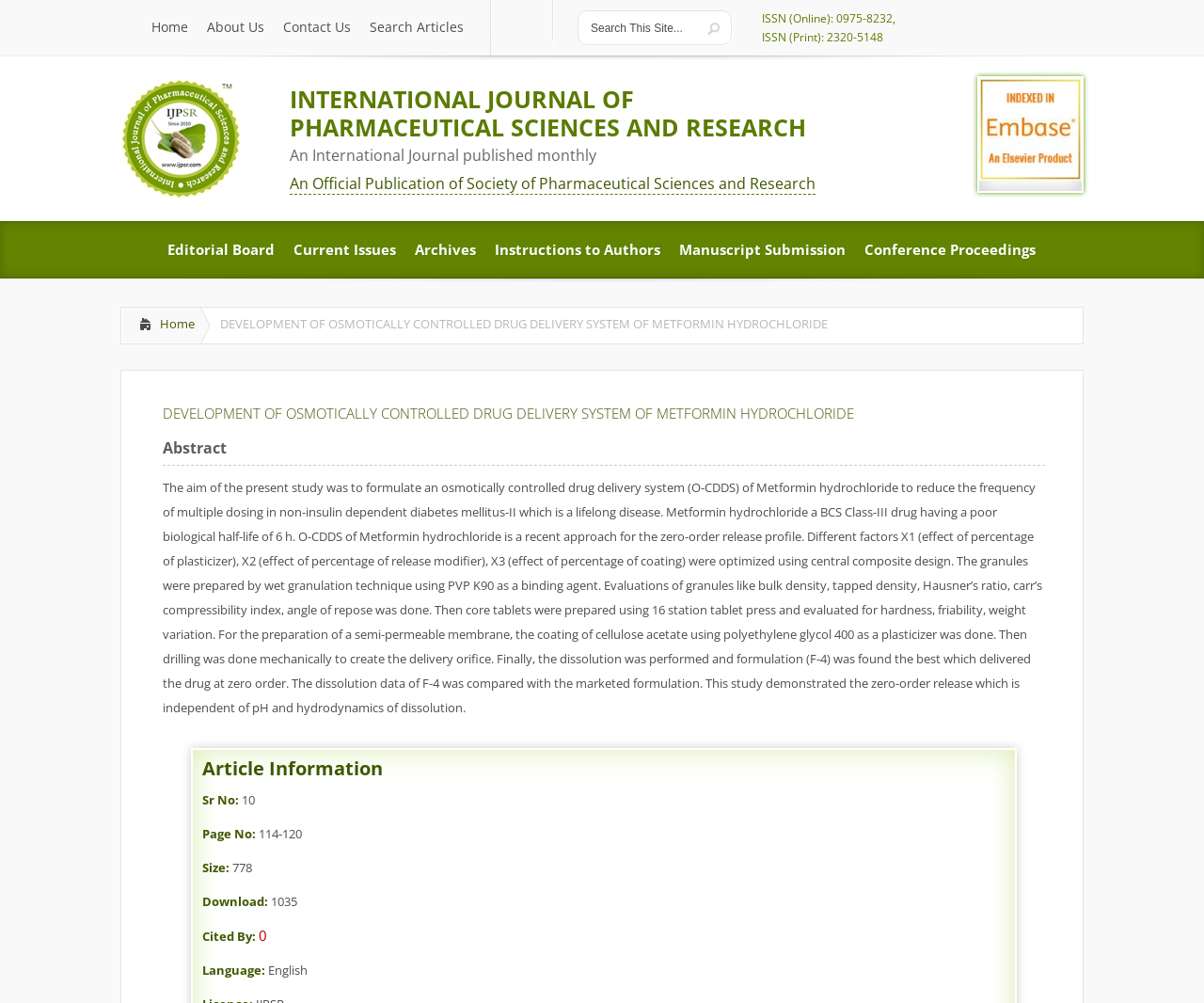Based on the element description: "Conference ProceedingsConference Proceedings", identify the UI element and provide its bounding box coordinates. Use four float numbers between 0 and 1, [left, top, right, bottom].

[0.71, 0.221, 0.868, 0.277]